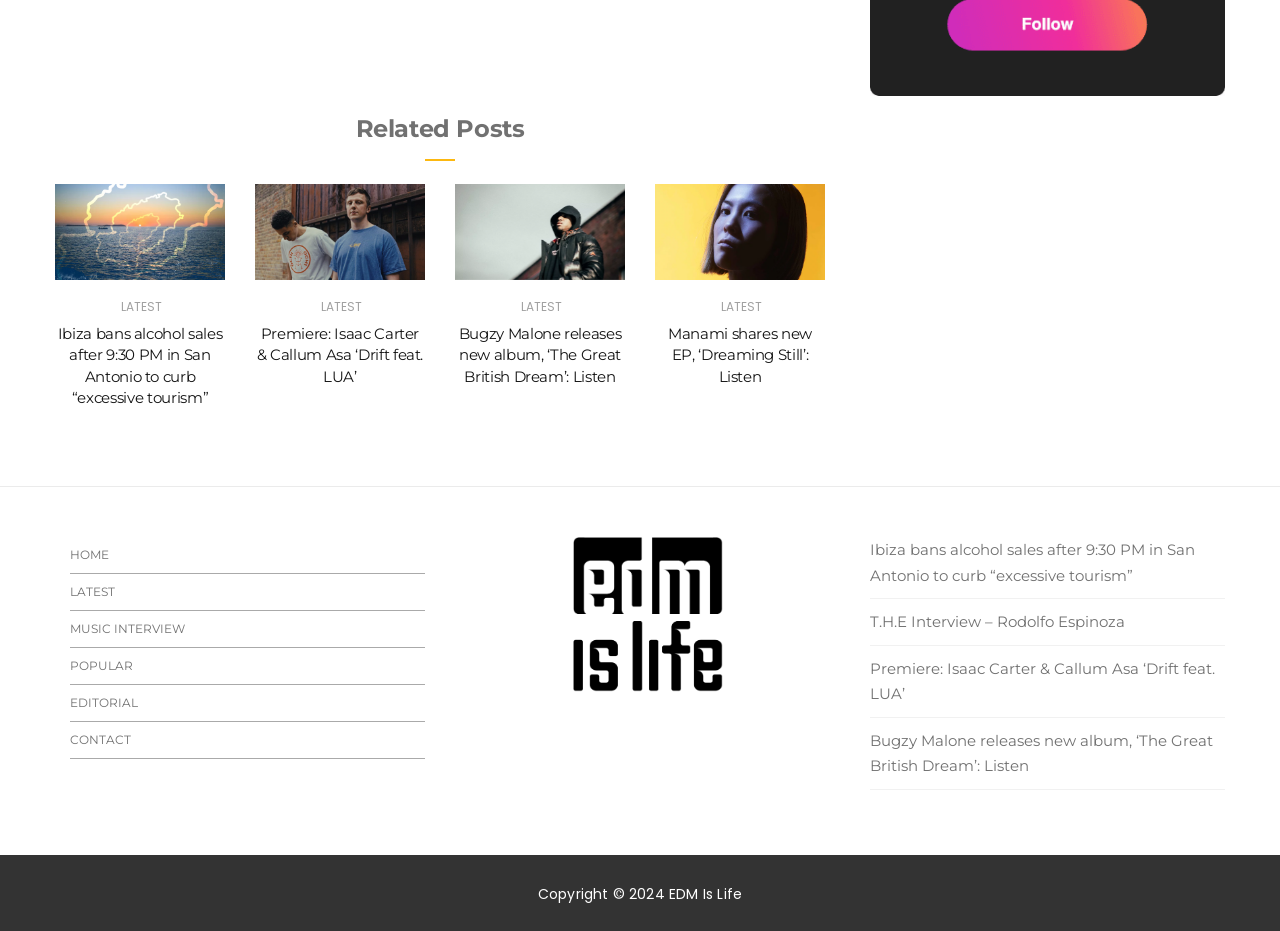Please identify the bounding box coordinates of the element's region that I should click in order to complete the following instruction: "Go to 'HOME'". The bounding box coordinates consist of four float numbers between 0 and 1, i.e., [left, top, right, bottom].

[0.055, 0.577, 0.332, 0.617]